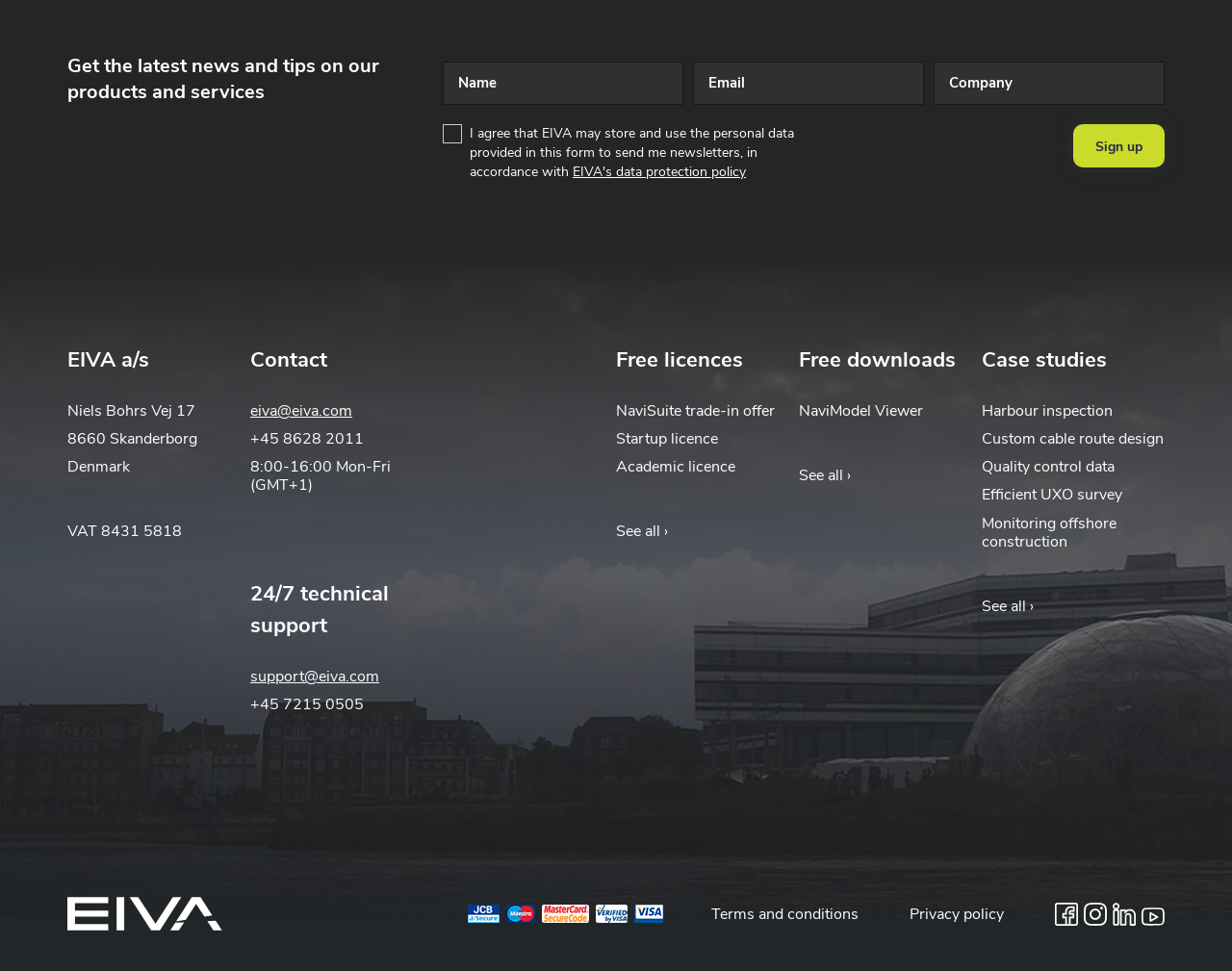Show the bounding box coordinates for the element that needs to be clicked to execute the following instruction: "Read EIVA's data protection policy". Provide the coordinates in the form of four float numbers between 0 and 1, i.e., [left, top, right, bottom].

[0.465, 0.167, 0.605, 0.186]